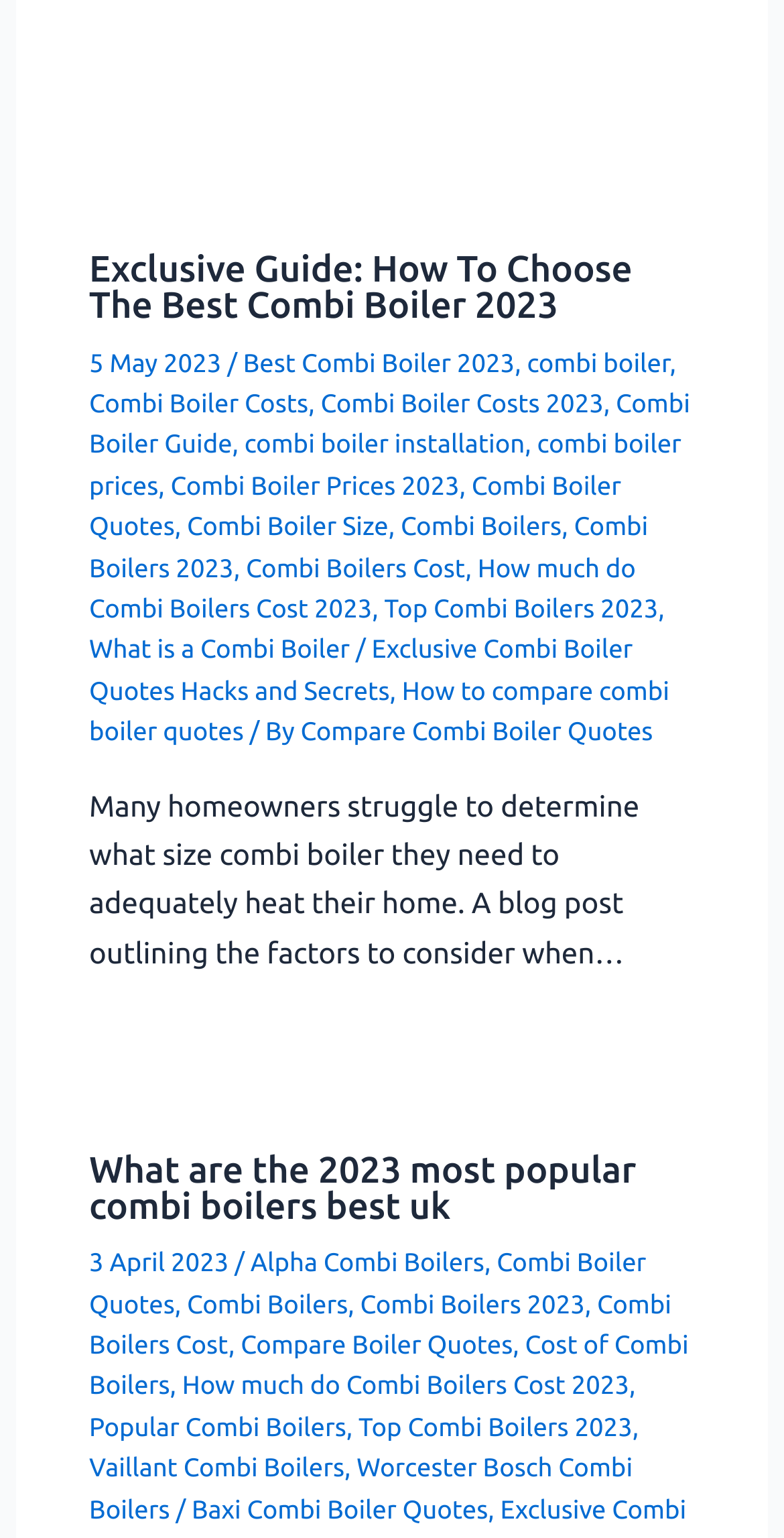Can you determine the bounding box coordinates of the area that needs to be clicked to fulfill the following instruction: "Get combi boiler quotes"?

[0.114, 0.307, 0.792, 0.352]